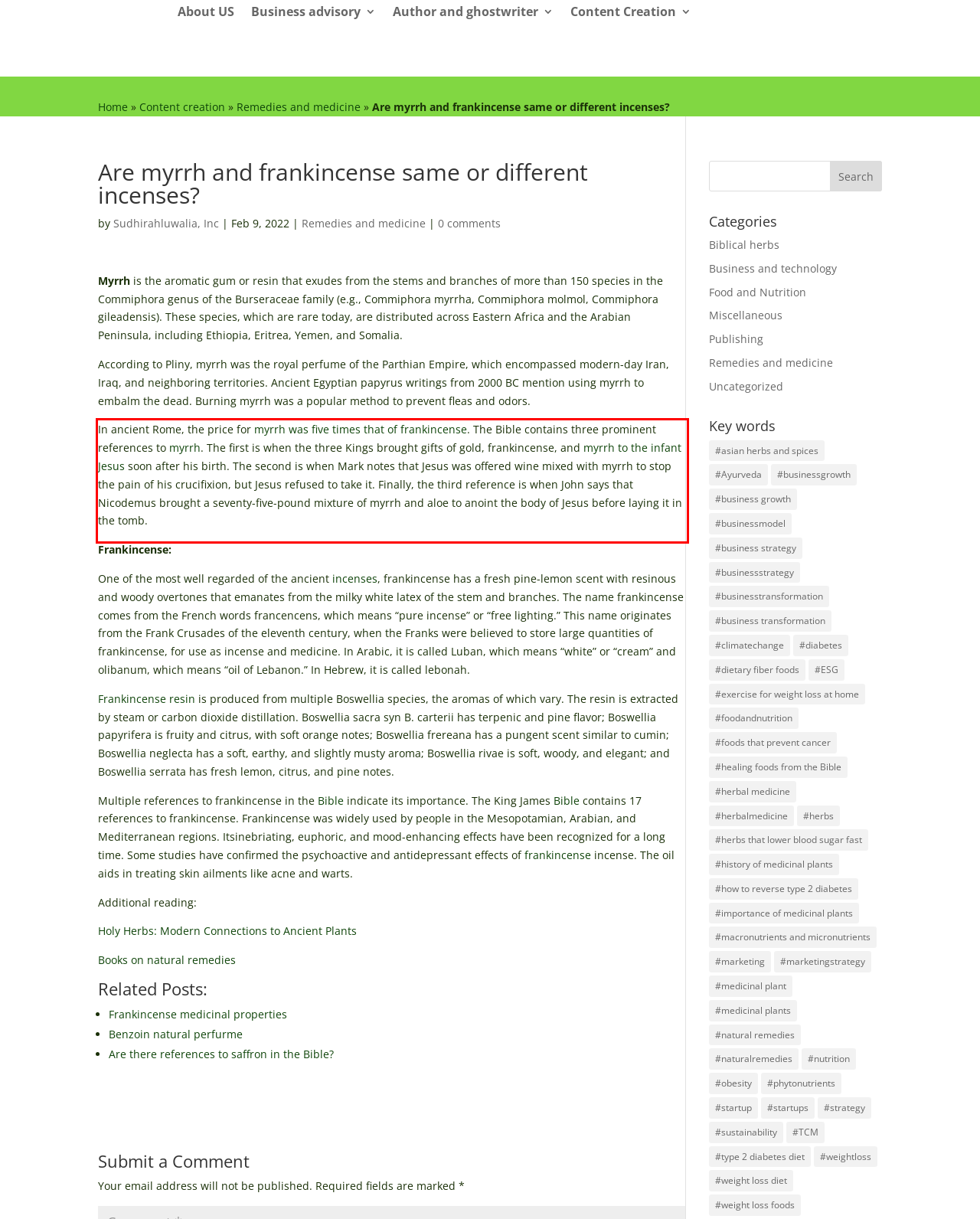Using the webpage screenshot, recognize and capture the text within the red bounding box.

In ancient Rome, the price for myrrh was five times that of frankincense. The Bible contains three prominent references to myrrh. The first is when the three Kings brought gifts of gold, frankincense, and myrrh to the infant Jesus soon after his birth. The second is when Mark notes that Jesus was offered wine mixed with myrrh to stop the pain of his crucifixion, but Jesus refused to take it. Finally, the third reference is when John says that Nicodemus brought a seventy-five-pound mixture of myrrh and aloe to anoint the body of Jesus before laying it in the tomb.